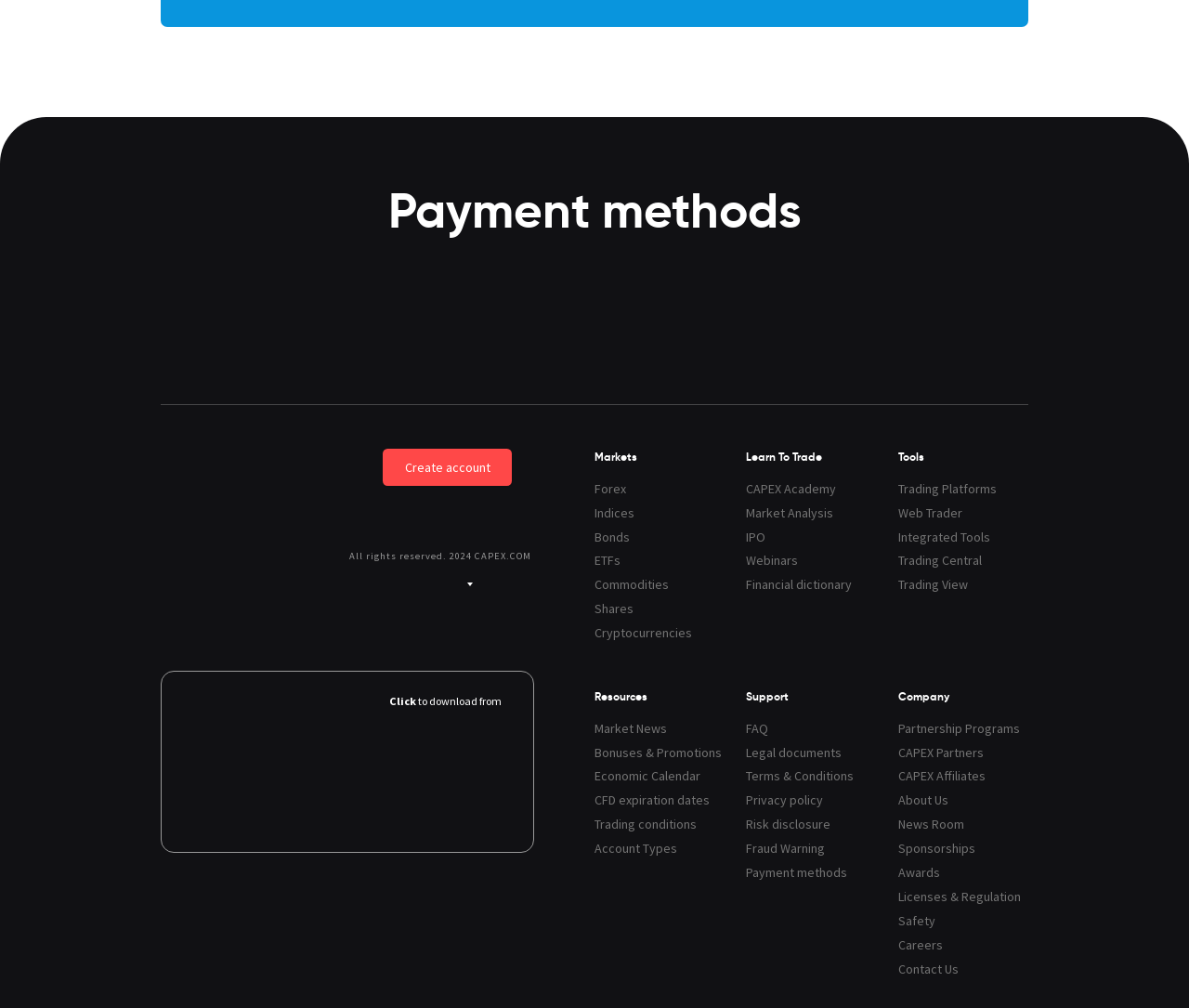Please identify the bounding box coordinates of the element I should click to complete this instruction: 'Click the Markets heading'. The coordinates should be given as four float numbers between 0 and 1, like this: [left, top, right, bottom].

[0.5, 0.445, 0.609, 0.461]